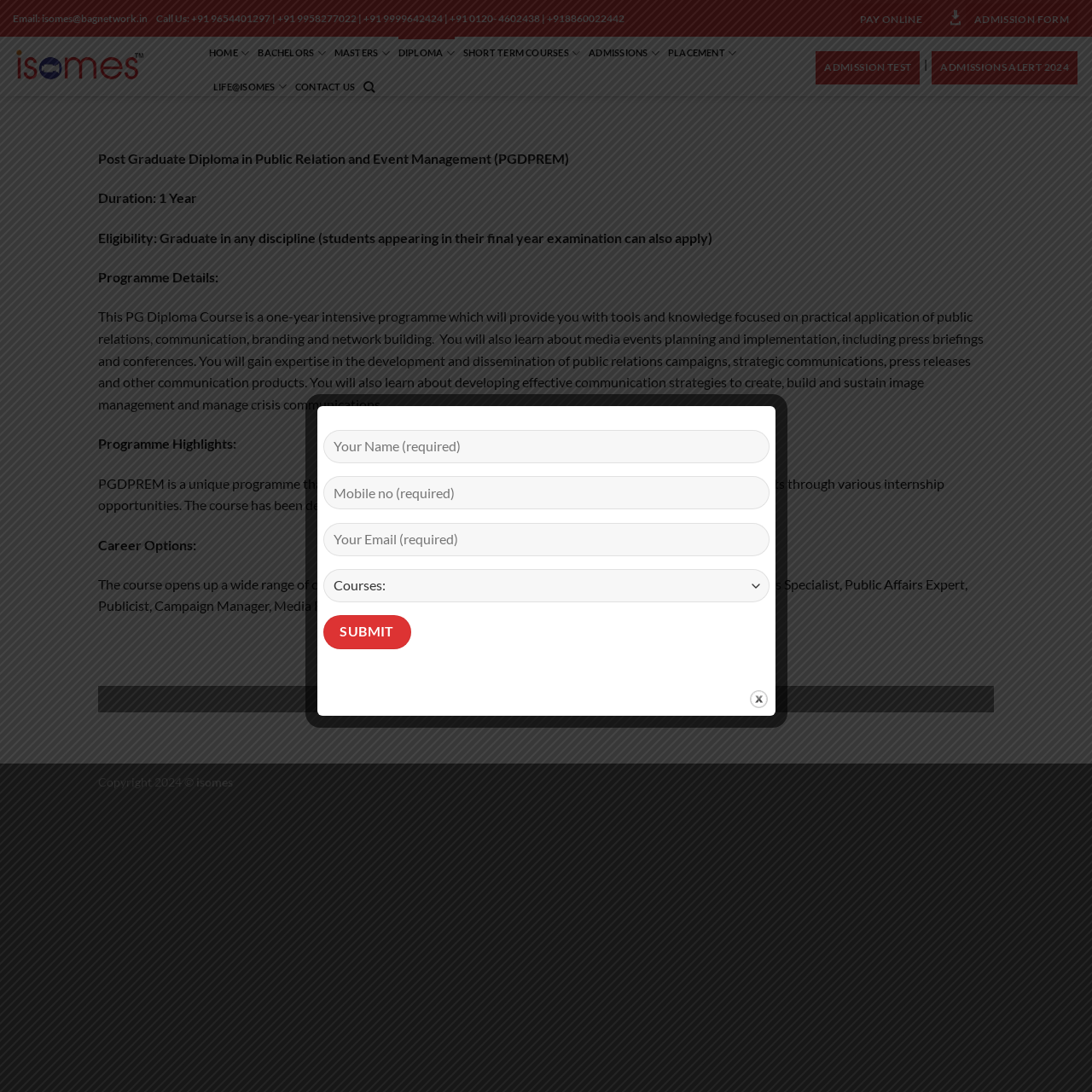Provide the bounding box coordinates of the HTML element this sentence describes: "name="your-name" placeholder="Your Name (required)"". The bounding box coordinates consist of four float numbers between 0 and 1, i.e., [left, top, right, bottom].

[0.296, 0.394, 0.705, 0.424]